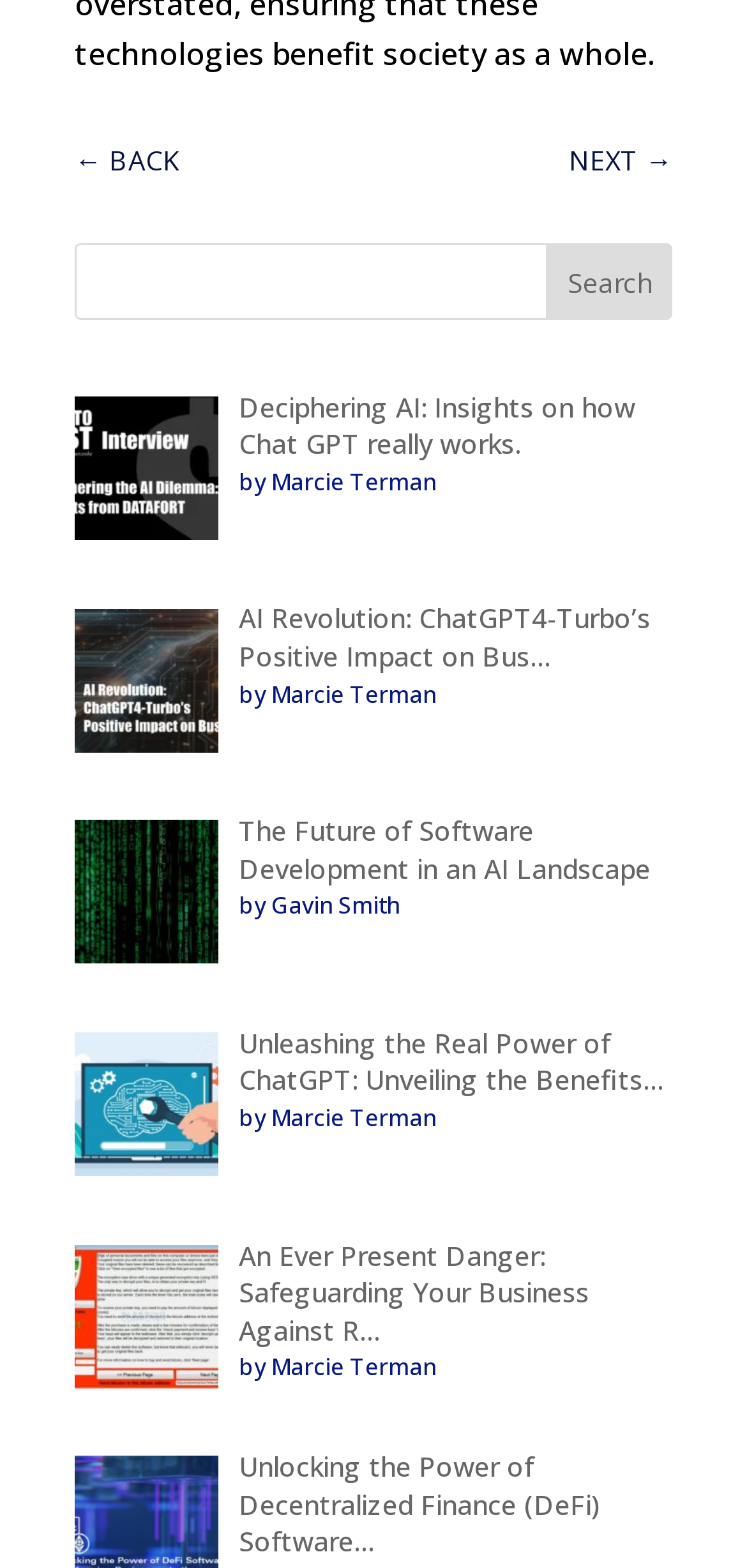Identify the bounding box coordinates of the region that should be clicked to execute the following instruction: "read Deciphering AI article".

[0.319, 0.248, 0.85, 0.295]